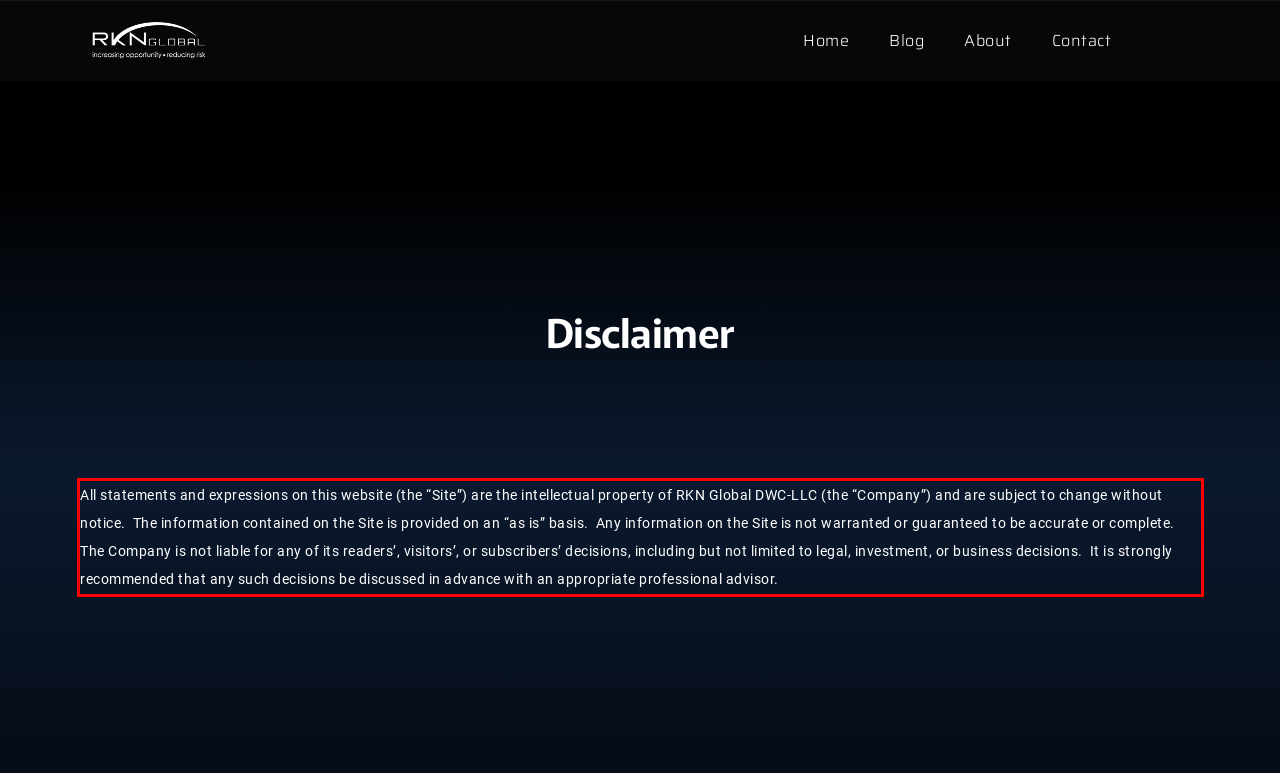In the given screenshot, locate the red bounding box and extract the text content from within it.

All statements and expressions on this website (the “Site”) are the intellectual property of RKN Global DWC-LLC (the “Company”) and are subject to change without notice. The information contained on the Site is provided on an “as is” basis. Any information on the Site is not warranted or guaranteed to be accurate or complete. The Company is not liable for any of its readers’, visitors’, or subscribers’ decisions, including but not limited to legal, investment, or business decisions. It is strongly recommended that any such decisions be discussed in advance with an appropriate professional advisor.